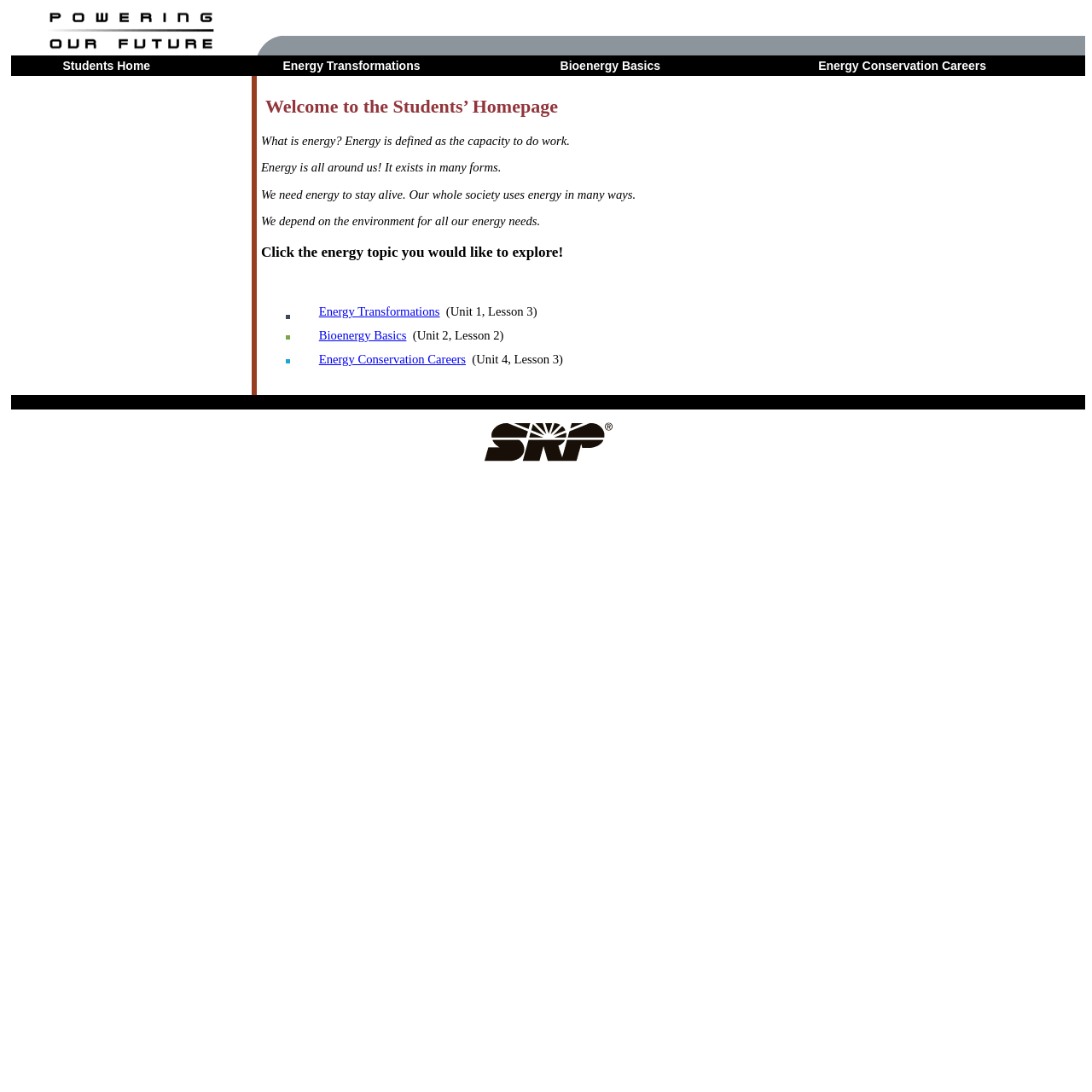Determine the bounding box coordinates for the area you should click to complete the following instruction: "Click the Students Home link".

[0.057, 0.051, 0.138, 0.07]